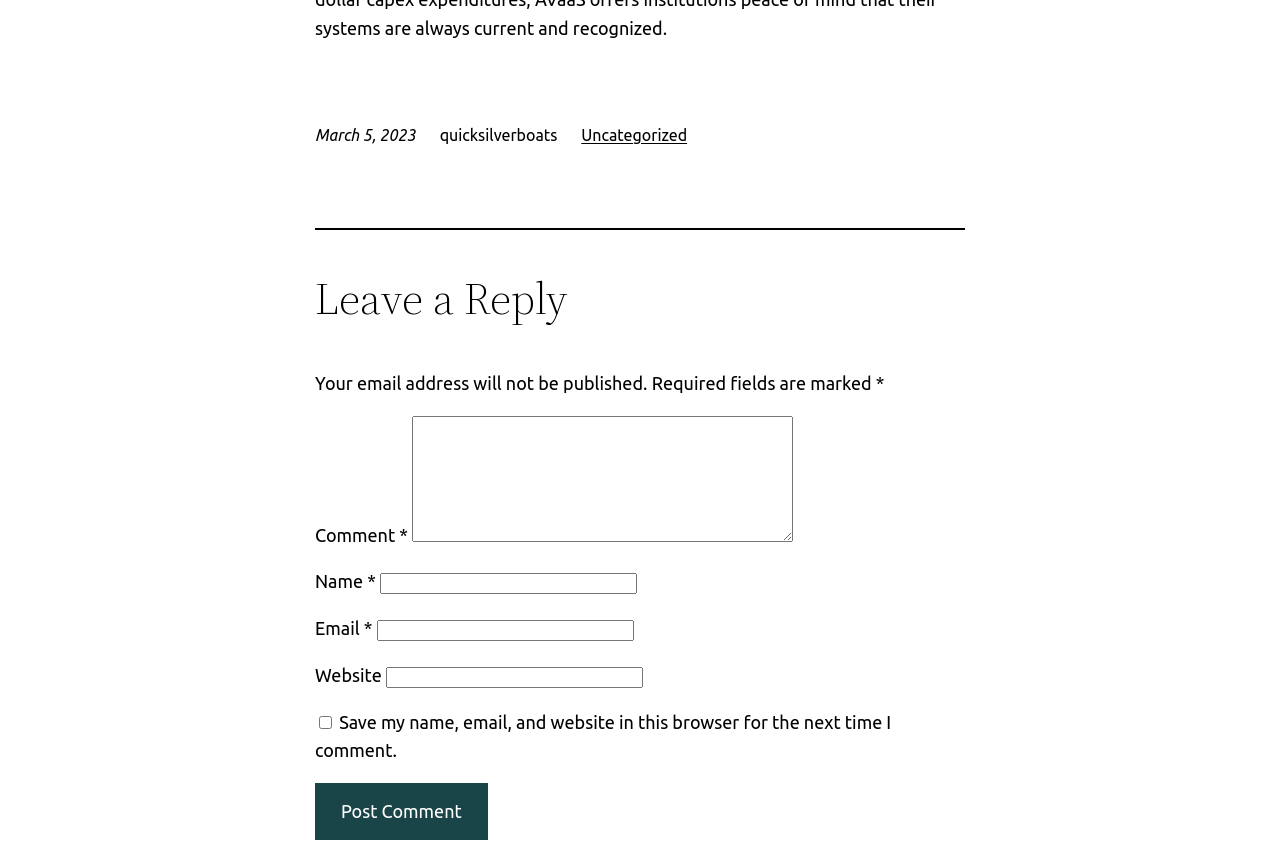Using the webpage screenshot, find the UI element described by name="submit" value="Post Comment". Provide the bounding box coordinates in the format (top-left x, top-left y, bottom-right x, bottom-right y), ensuring all values are floating point numbers between 0 and 1.

[0.246, 0.908, 0.381, 0.973]